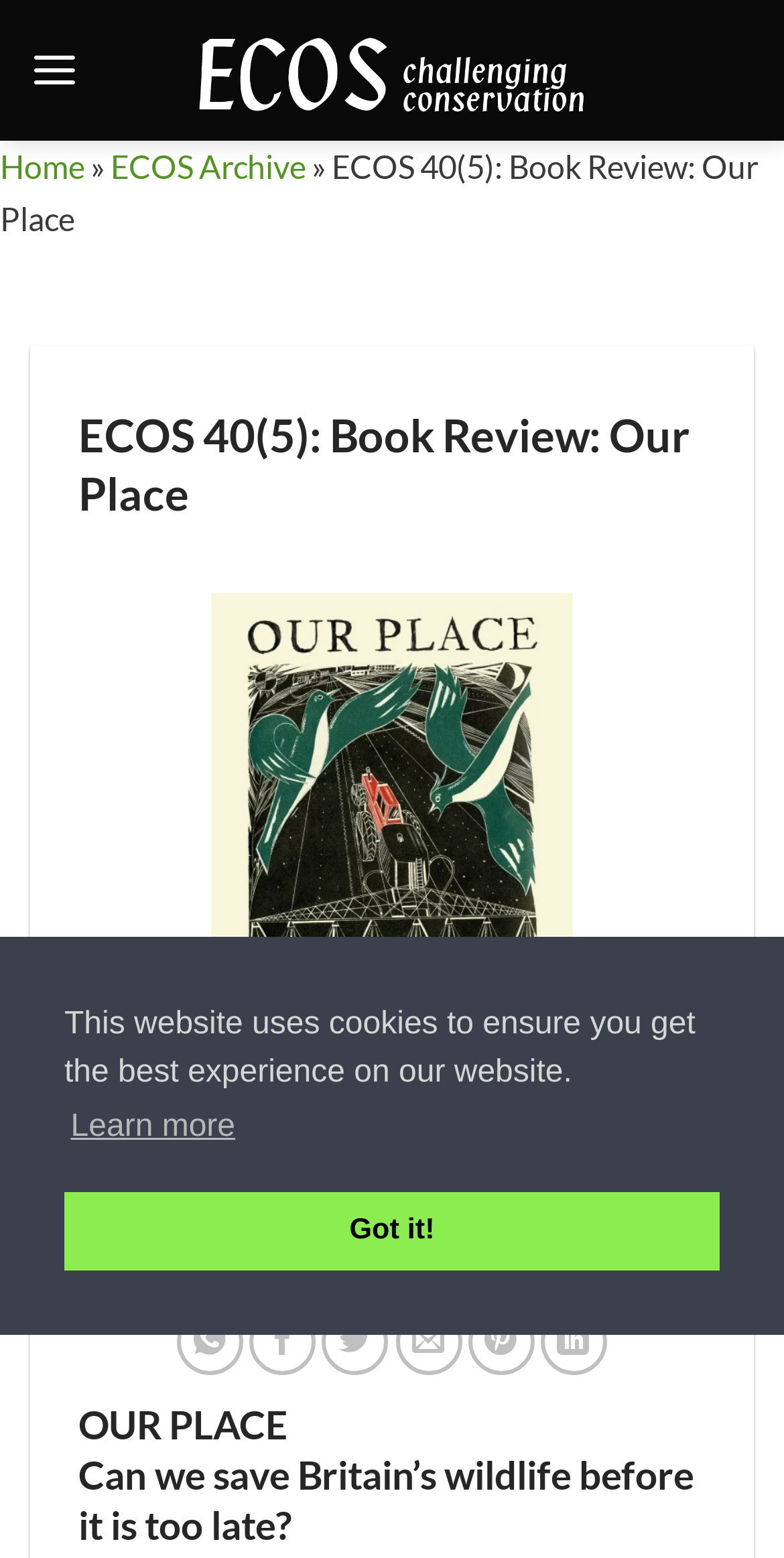Provide a one-word or short-phrase answer to the question:
What is the name of the book being reviewed?

Our Place